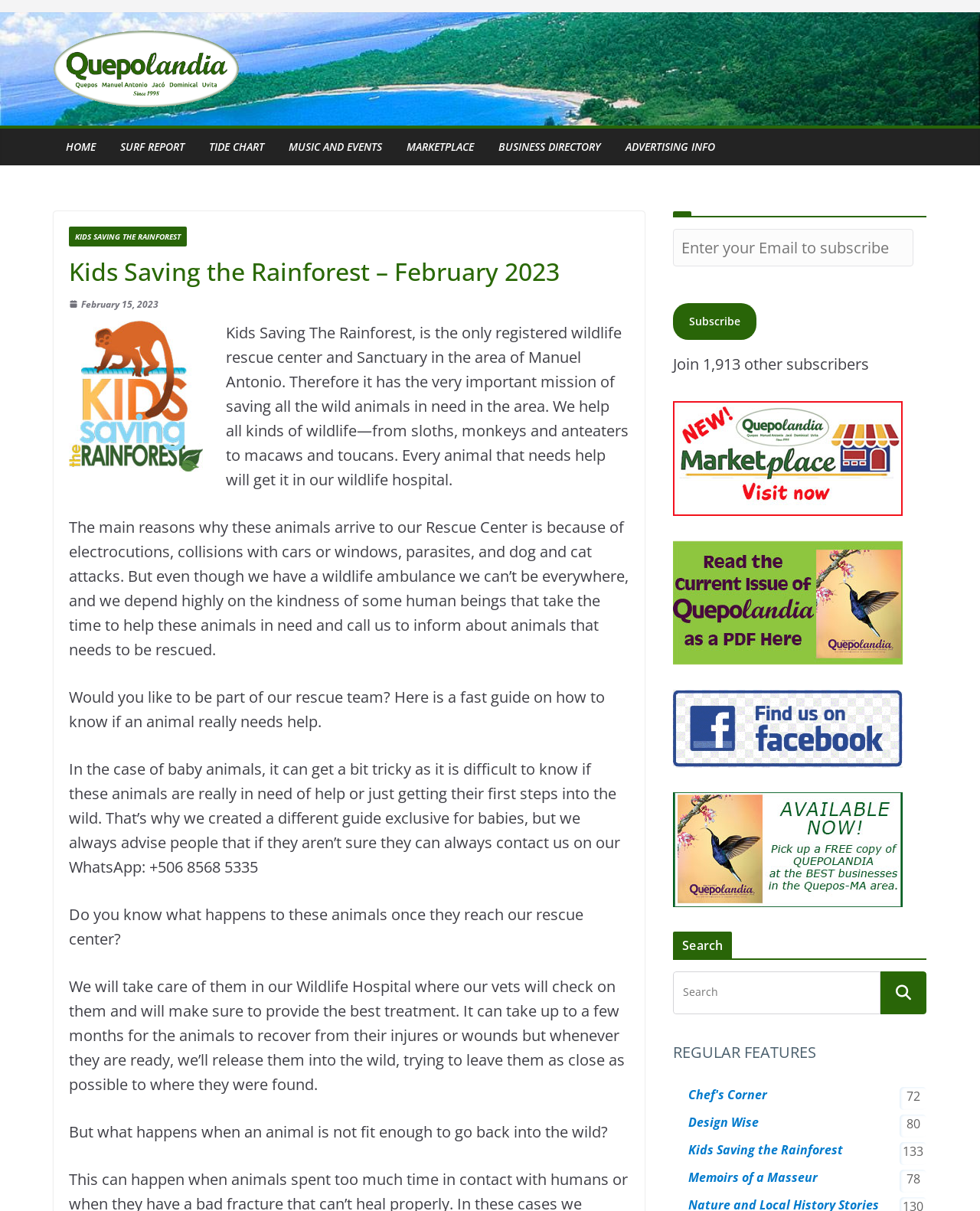Indicate the bounding box coordinates of the clickable region to achieve the following instruction: "Subscribe to the newsletter."

[0.687, 0.25, 0.772, 0.281]